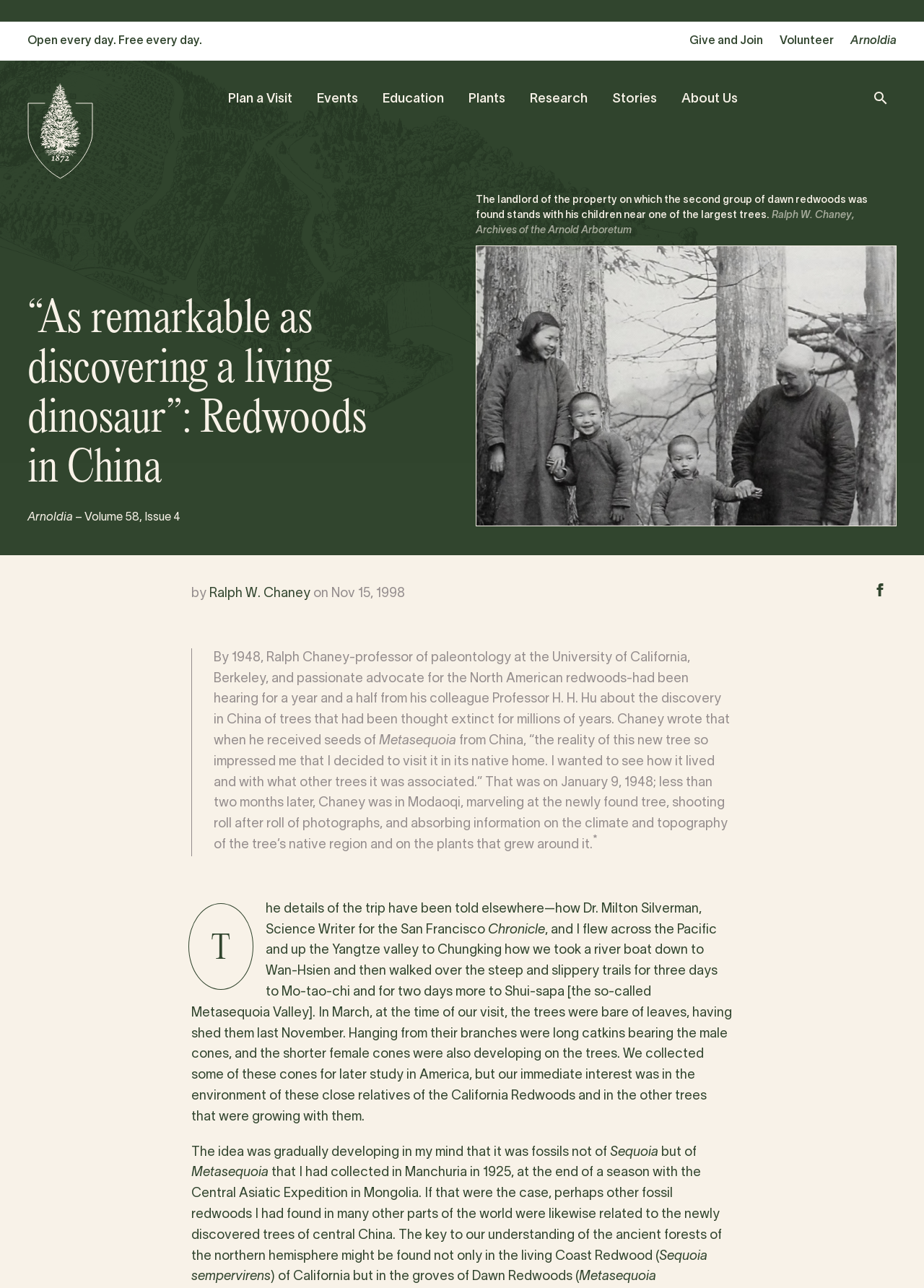Please identify the webpage's heading and generate its text content.

“As remarkable as discovering a living dinosaur”: Redwoods in China